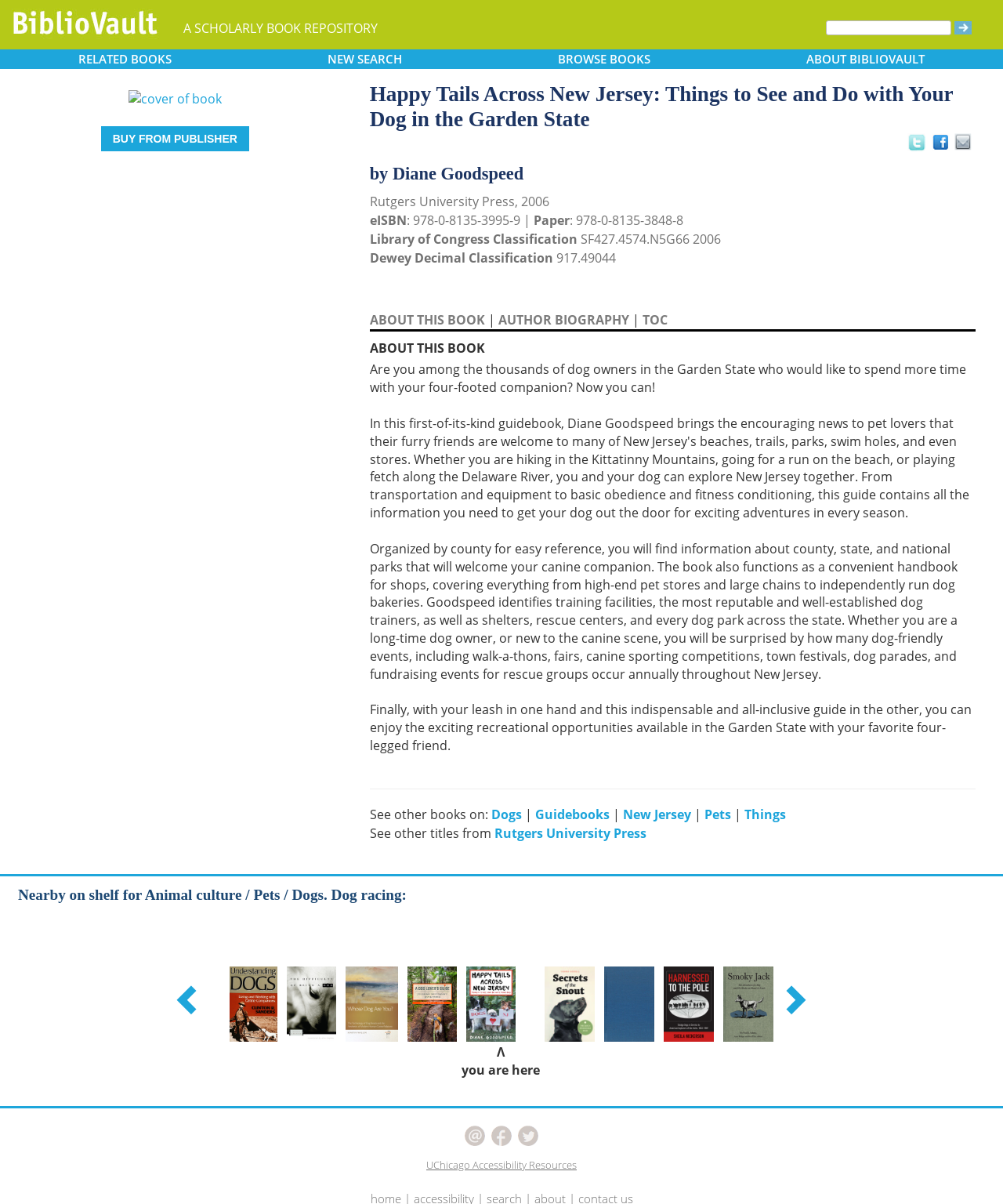What is the purpose of this book?
Give a one-word or short phrase answer based on the image.

To provide information about dog-friendly activities in New Jersey